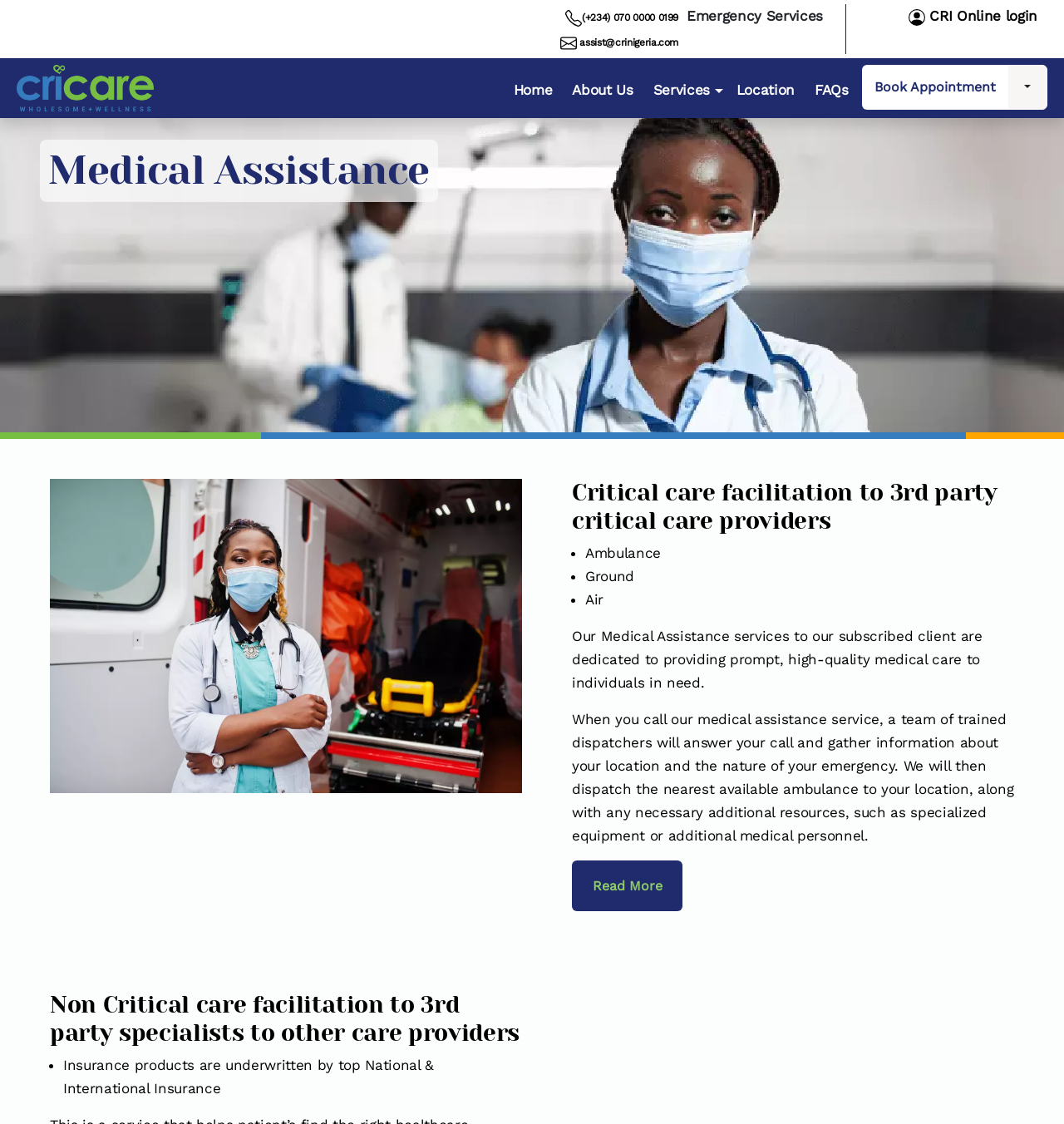What type of insurance products are underwritten?
Provide an in-depth and detailed answer to the question.

I found this information by reading the static text element that lists the types of insurance products underwritten, which includes top National and International Insurance.